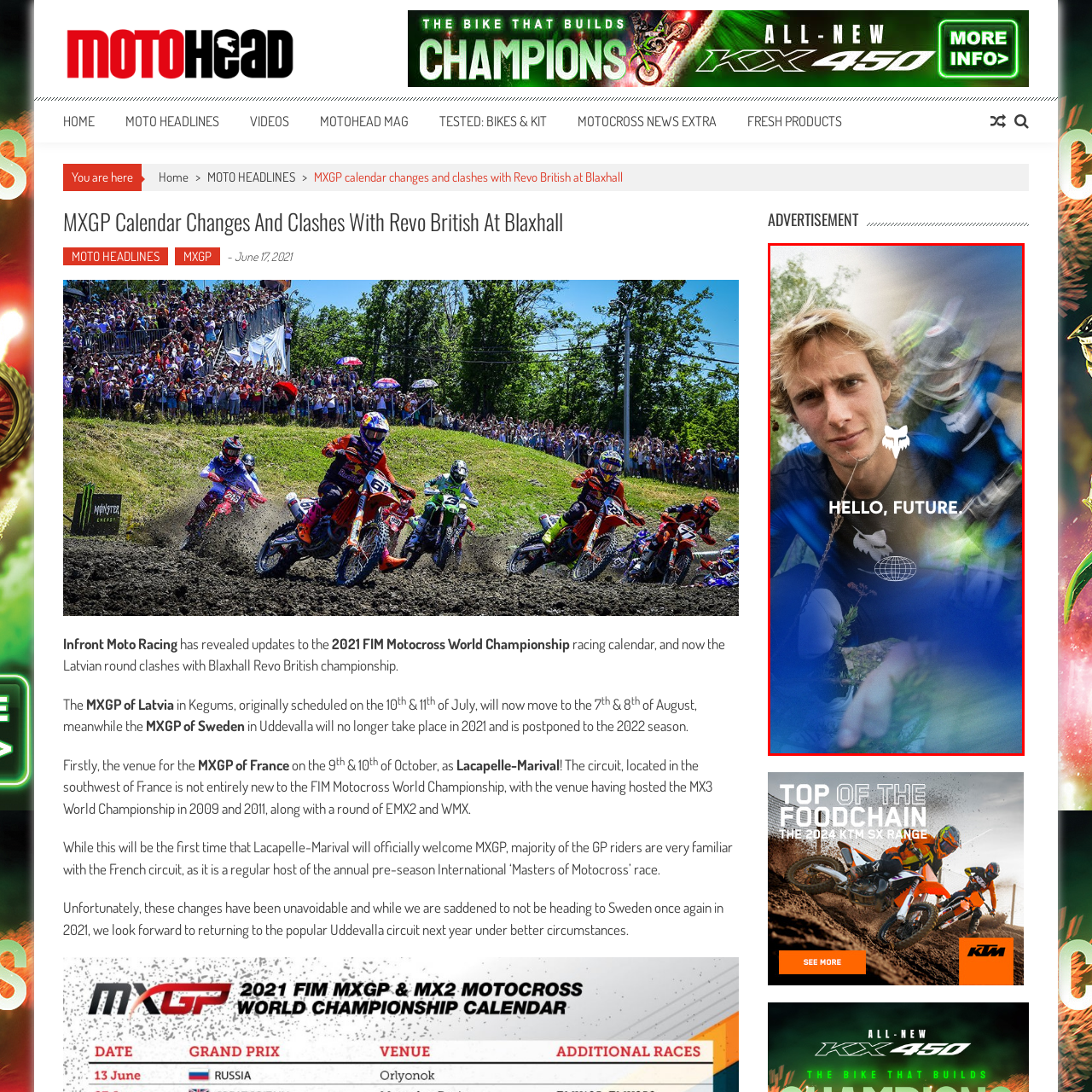What is the theme of the message 'HELLO, FUTURE'?
Observe the section of the image outlined in red and answer concisely with a single word or phrase.

aspiration